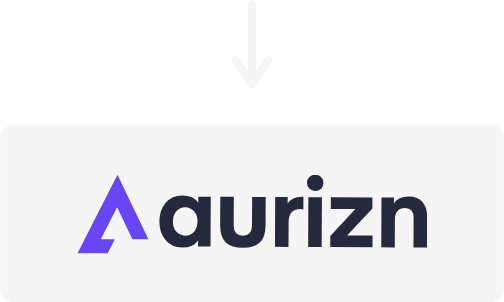What is the font style of the name 'Aurizn'? Analyze the screenshot and reply with just one word or a short phrase.

Bold, dark